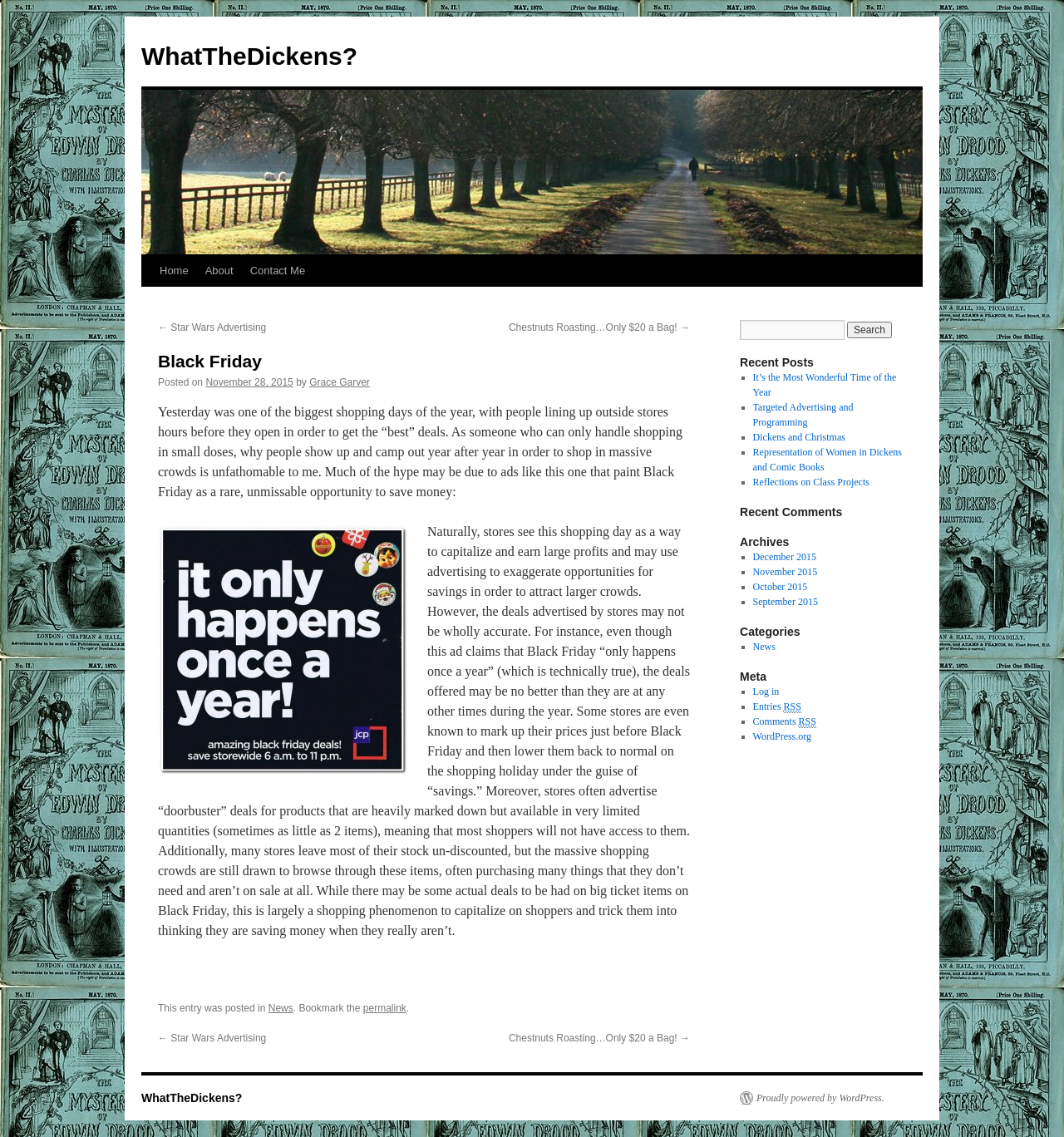Using the image as a reference, answer the following question in as much detail as possible:
What is the author of the blog post?

I found the author's name by looking at the text 'by' followed by a link 'Grace Garver' in the blog post section.